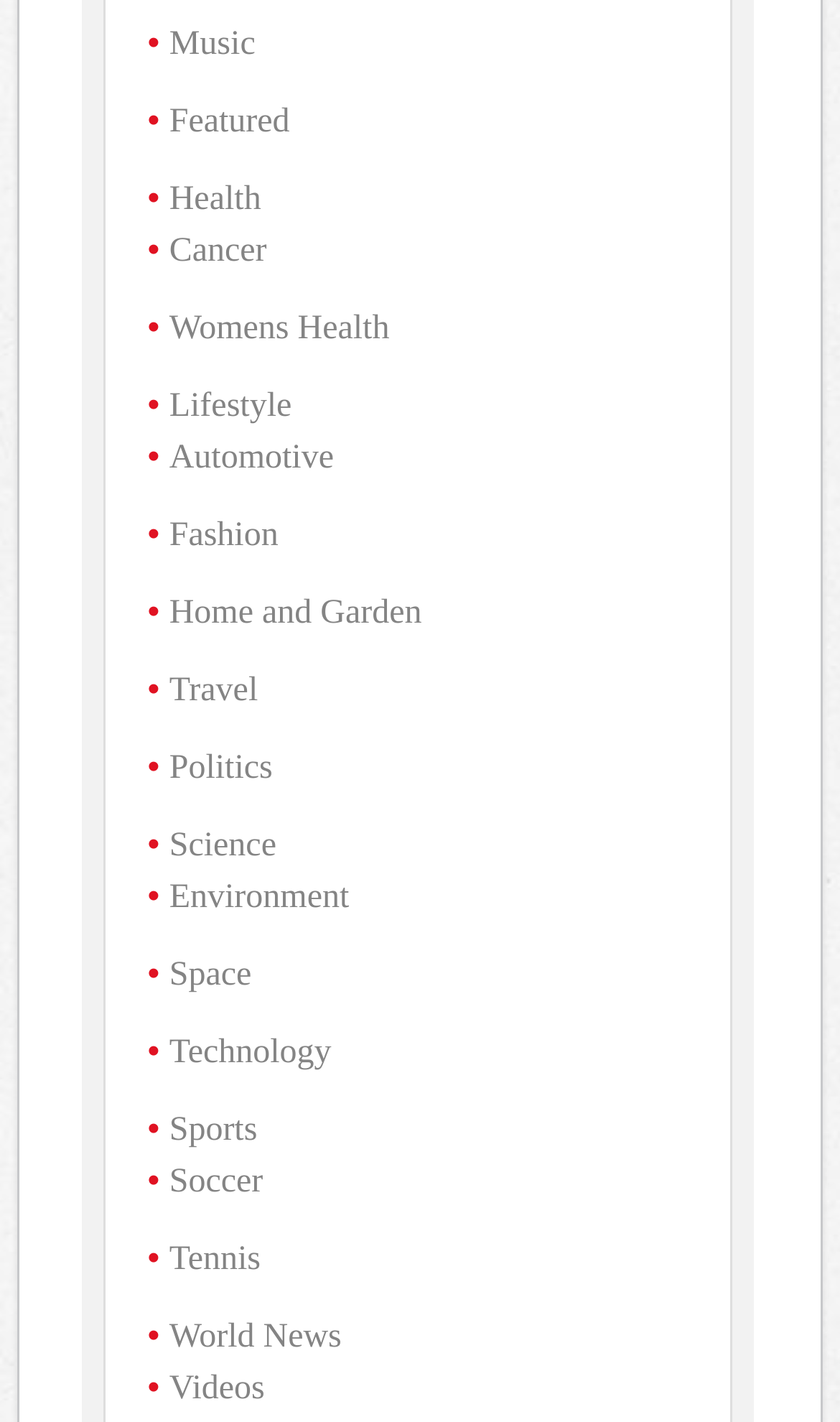What is the first category listed?
Based on the screenshot, provide a one-word or short-phrase response.

Music